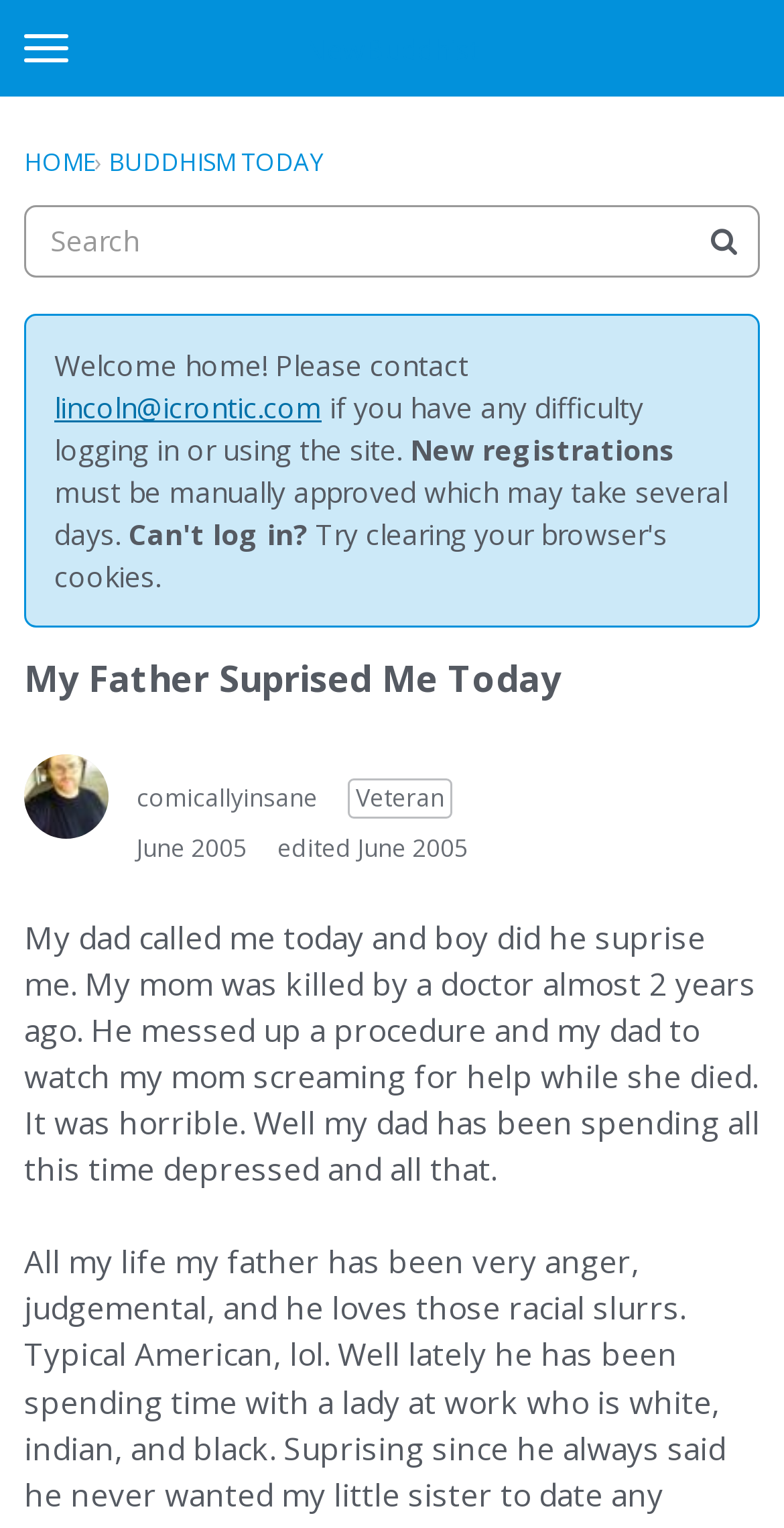Show the bounding box coordinates for the element that needs to be clicked to execute the following instruction: "Go to the 'Categories' page". Provide the coordinates in the form of four float numbers between 0 and 1, i.e., [left, top, right, bottom].

[0.0, 0.176, 1.0, 0.219]